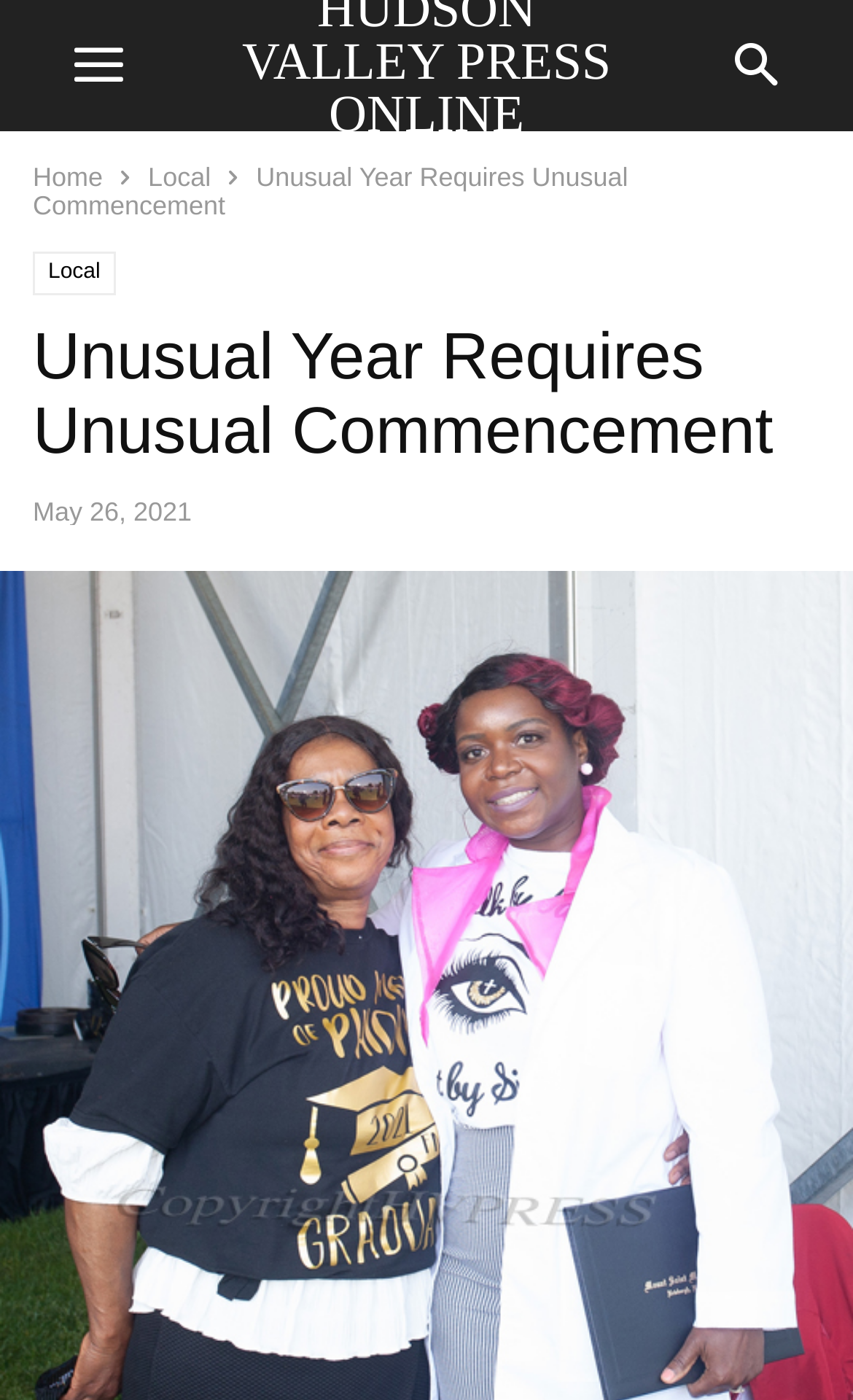What is the title of the article?
Answer the question with as much detail as possible.

I found the title of the article by looking at the static text element that is a child of the root element. The static text element contains the text 'Unusual Year Requires Unusual Commencement', which is likely to be the title of the article.